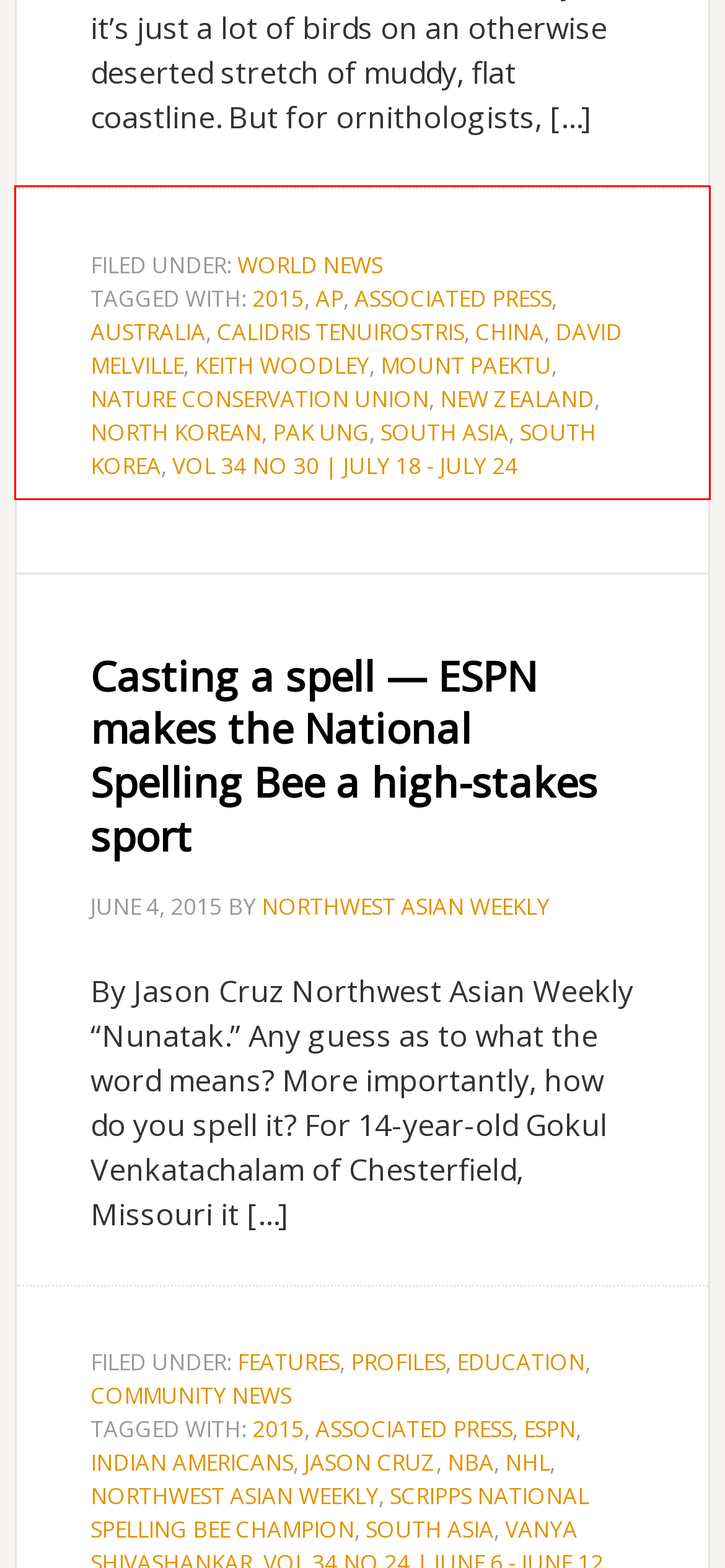Given a webpage screenshot with a red bounding box, perform OCR to read and deliver the text enclosed by the red bounding box.

FILED UNDER: WORLD NEWS TAGGED WITH: 2015, AP, ASSOCIATED PRESS, AUSTRALIA, CALIDRIS TENUIROSTRIS, CHINA, DAVID MELVILLE, KEITH WOODLEY, MOUNT PAEKTU, NATURE CONSERVATION UNION, NEW ZEALAND, NORTH KOREAN, PAK UNG, SOUTH ASIA, SOUTH KOREA, VOL 34 NO 30 | JULY 18 - JULY 24